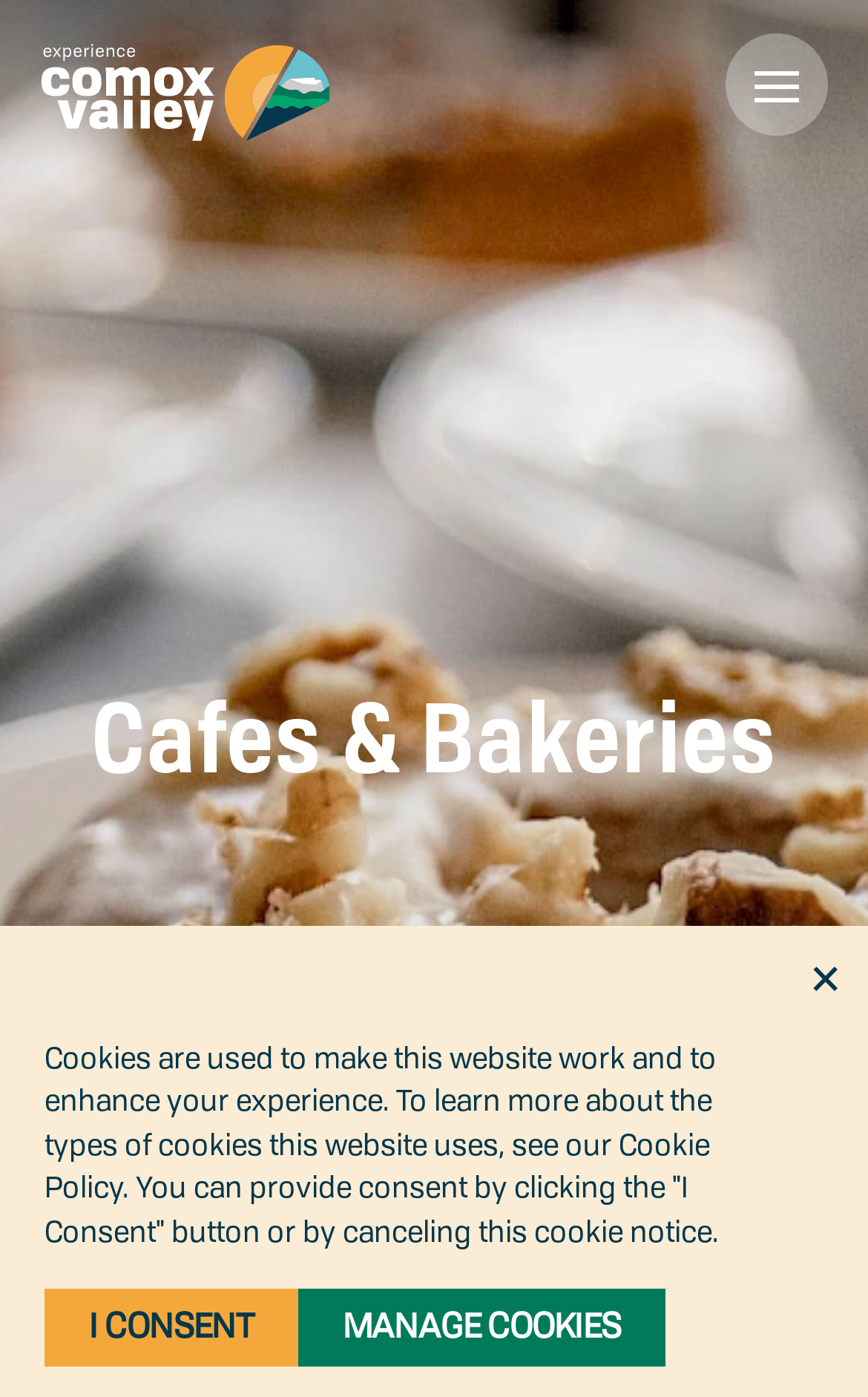Given the element description aria-label="Toggle Mobile Menu", predict the bounding box coordinates for the UI element in the webpage screenshot. The format should be (top-left x, top-left y, bottom-right x, bottom-right y), and the values should be between 0 and 1.

[0.836, 0.024, 0.954, 0.097]